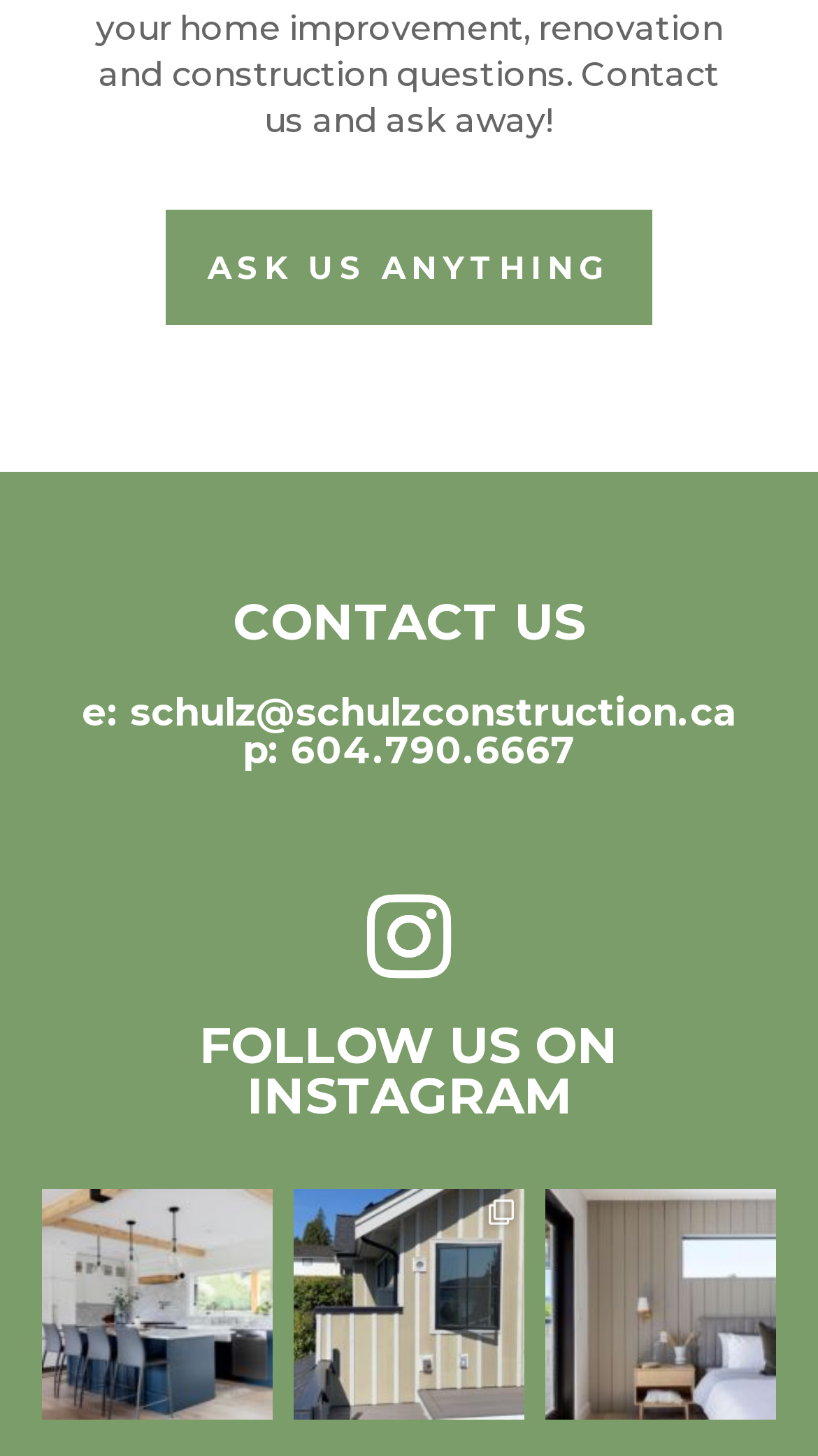Please answer the following question as detailed as possible based on the image: 
What is the company's email address?

The company's email address can be found in the 'CONTACT US' section, which is a heading element with a child link element containing the email address.